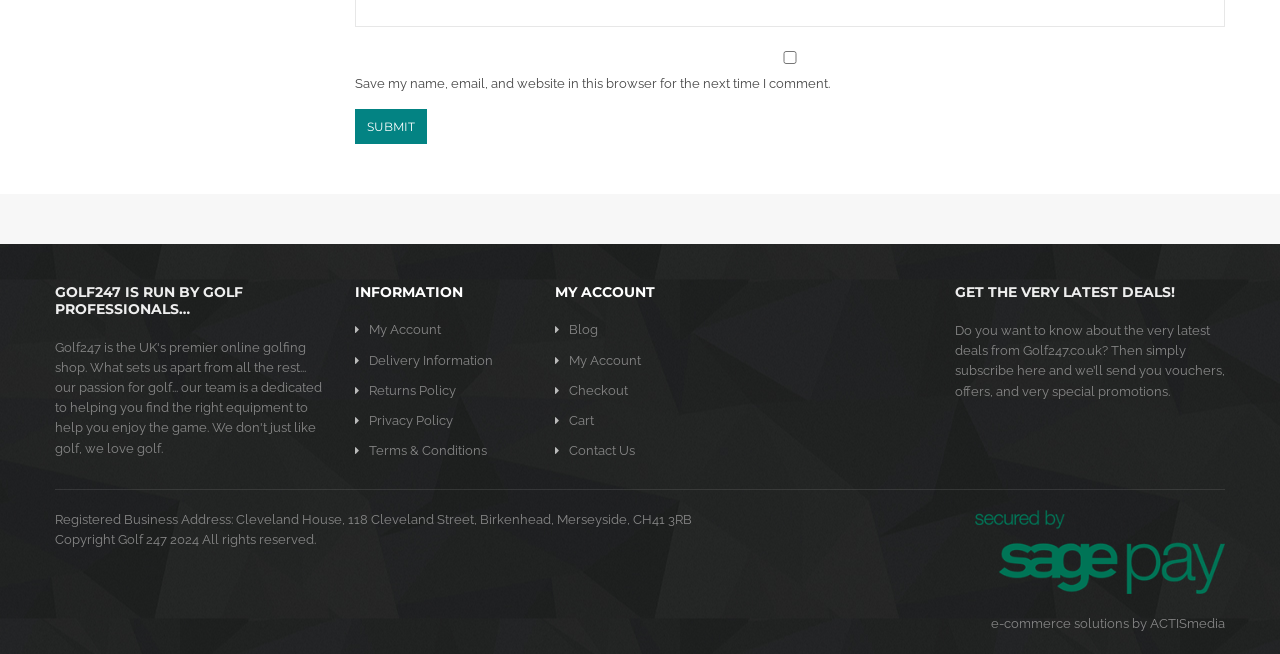Predict the bounding box coordinates of the area that should be clicked to accomplish the following instruction: "Contact Us". The bounding box coordinates should consist of four float numbers between 0 and 1, i.e., [left, top, right, bottom].

[0.445, 0.677, 0.496, 0.7]